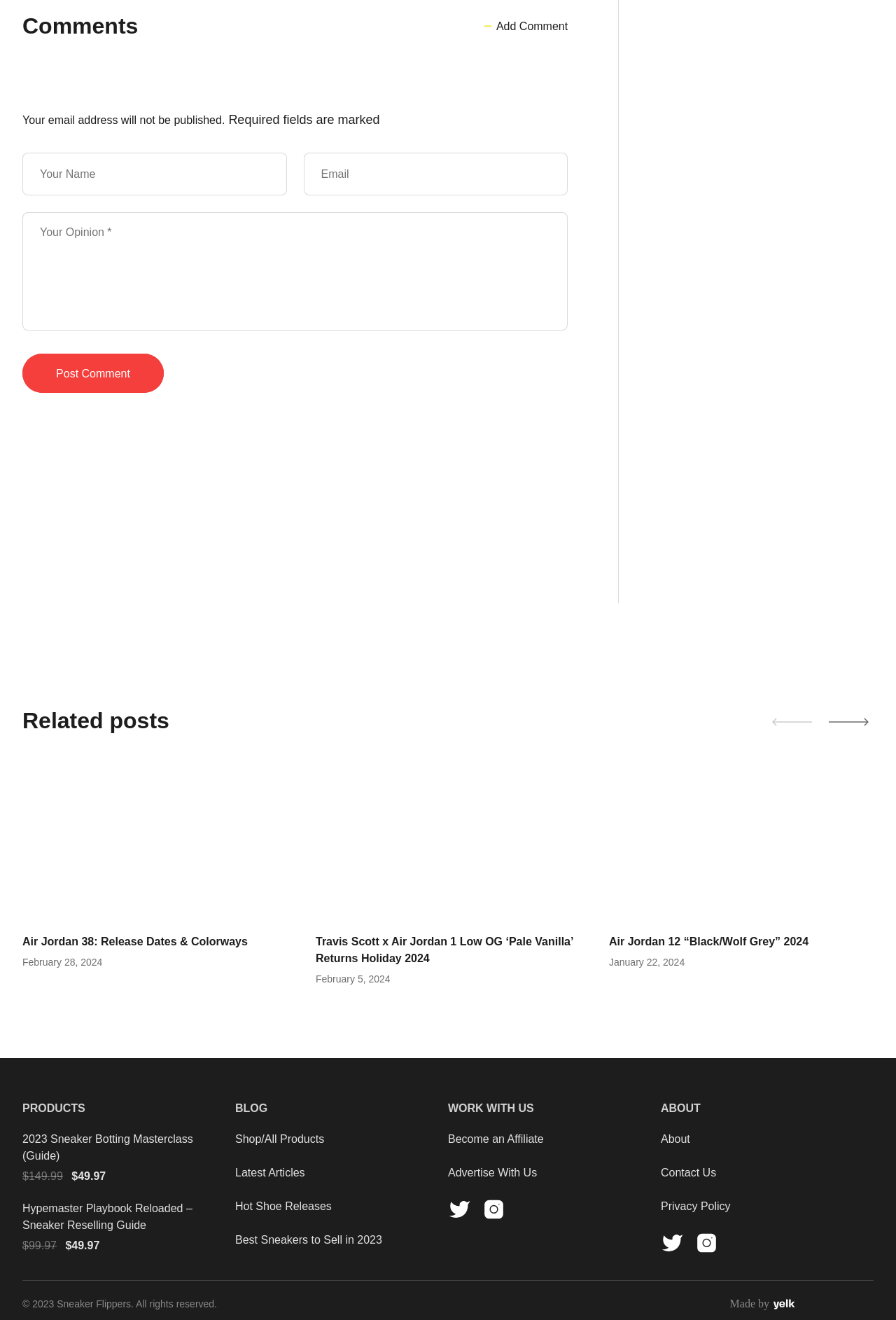How many navigation buttons are there?
Please answer the question as detailed as possible.

I counted the number of button elements with labels 'PRODUCTS', 'BLOG', 'WORK WITH US', and 'ABOUT' which are used for navigation.